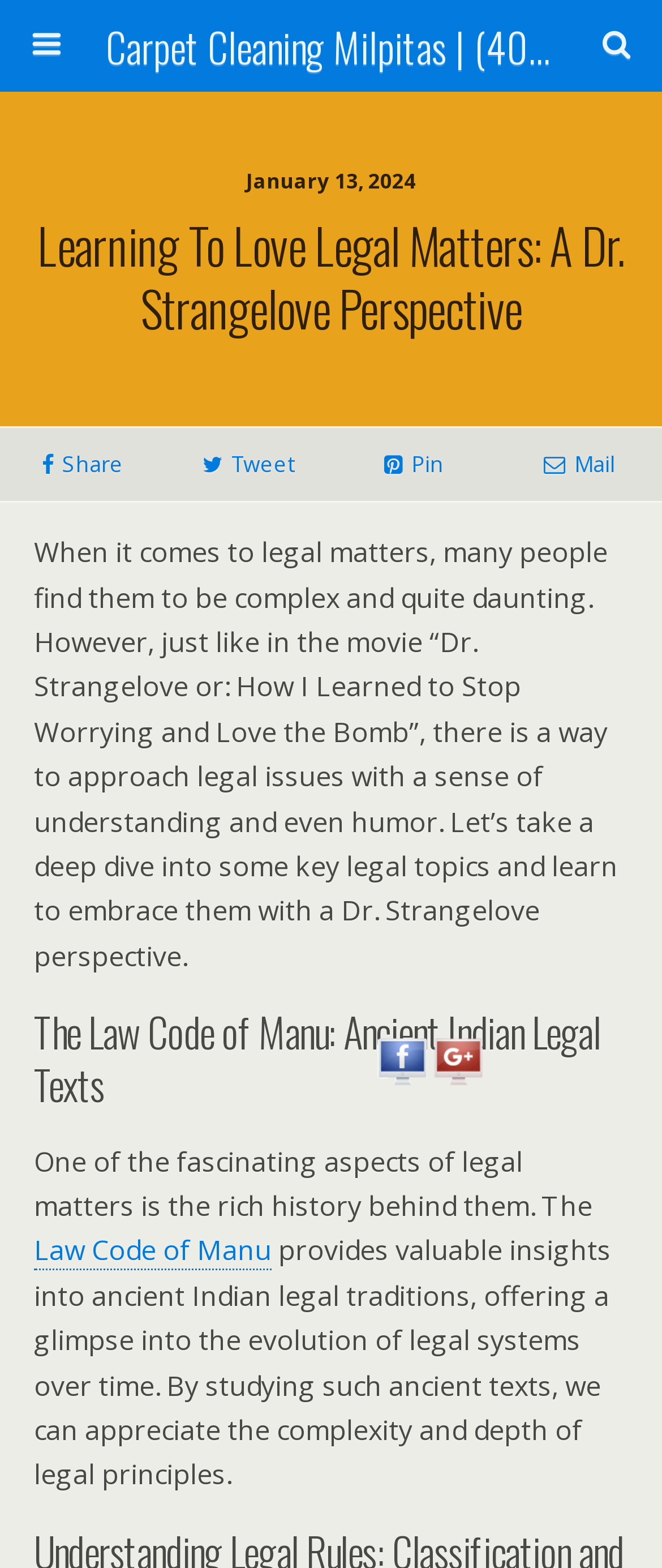What is the topic of the article?
Answer the question with a detailed explanation, including all necessary information.

I determined the topic of the article by reading the static text element with the content 'When it comes to legal matters, many people find them to be complex and quite daunting...'. This text suggests that the article is about legal matters.